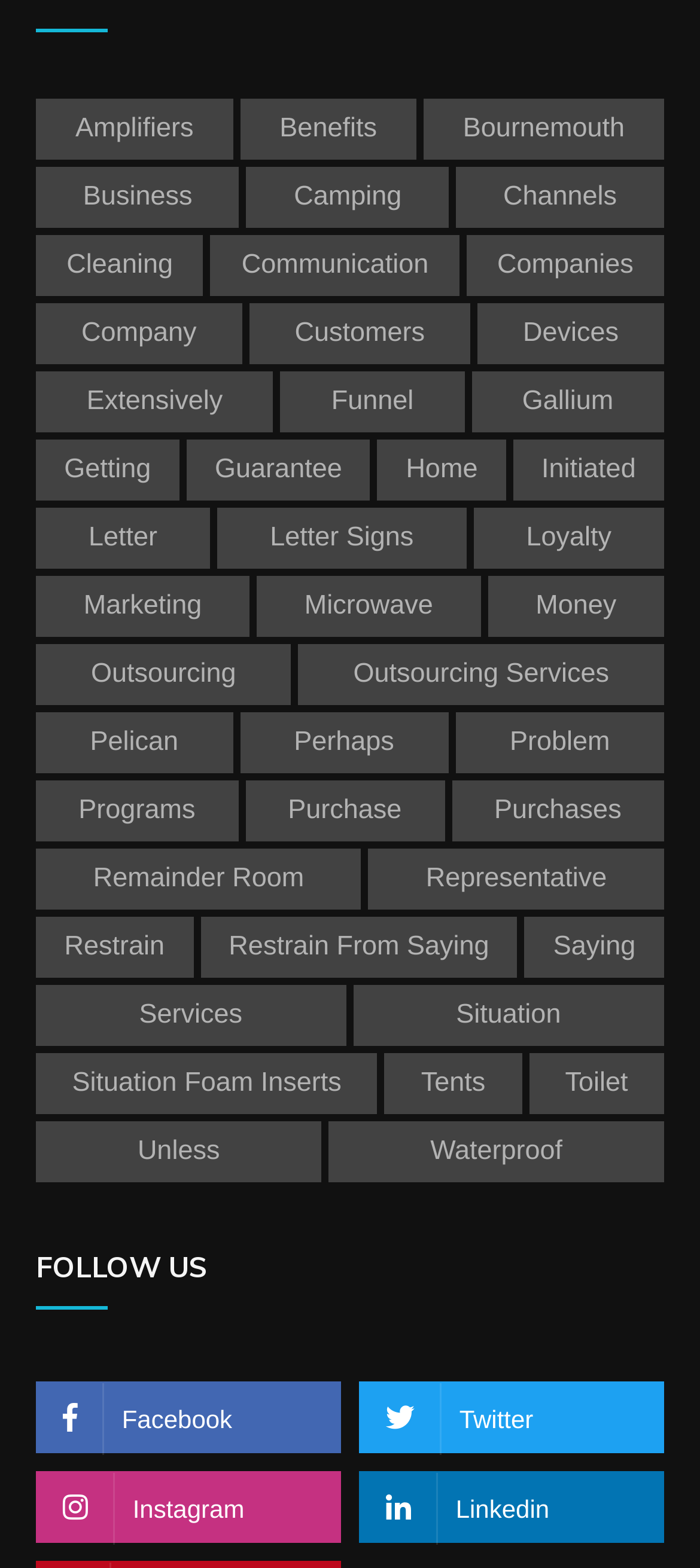What is the last link on the webpage?
Using the image, respond with a single word or phrase.

Linkedin